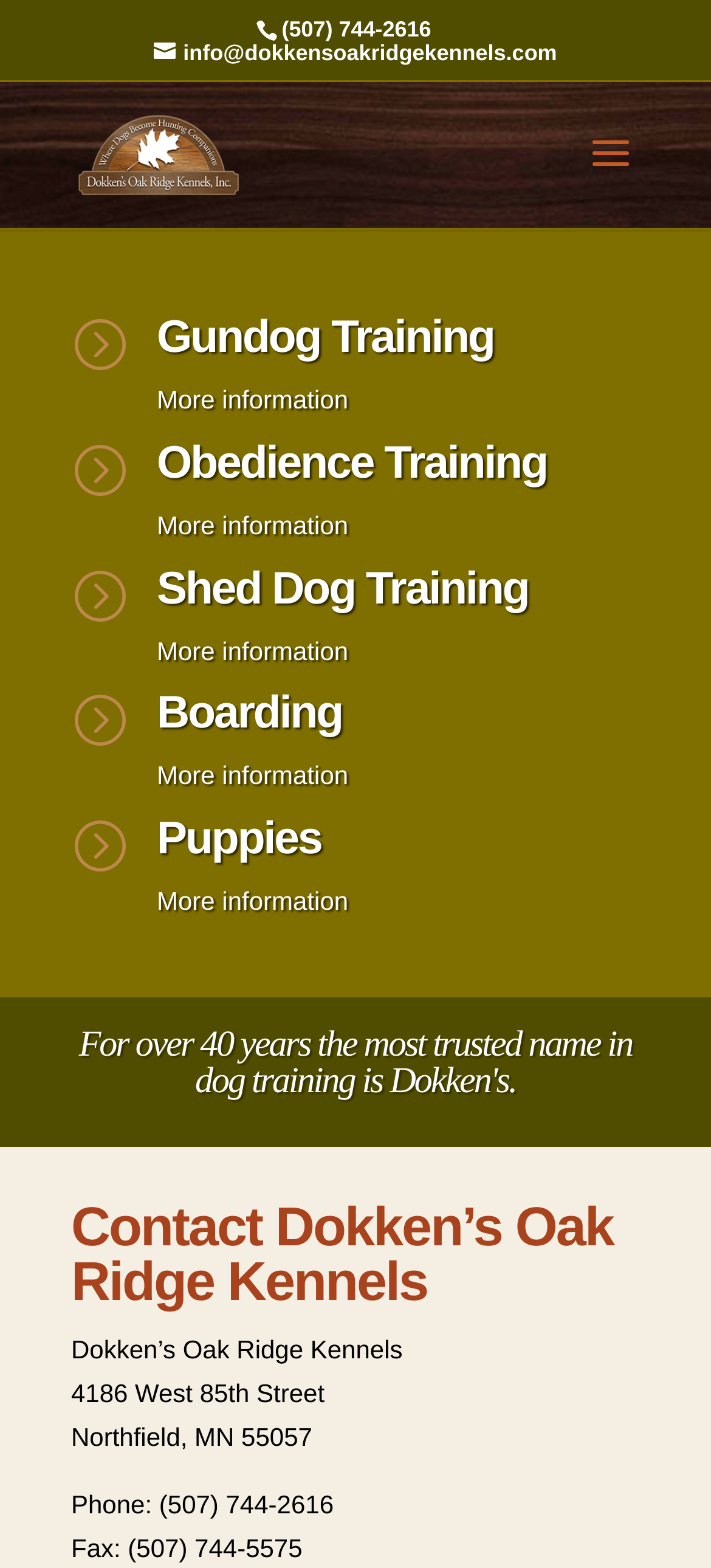Please extract the title of the webpage.

Contact Dokken’s Oak Ridge Kennels